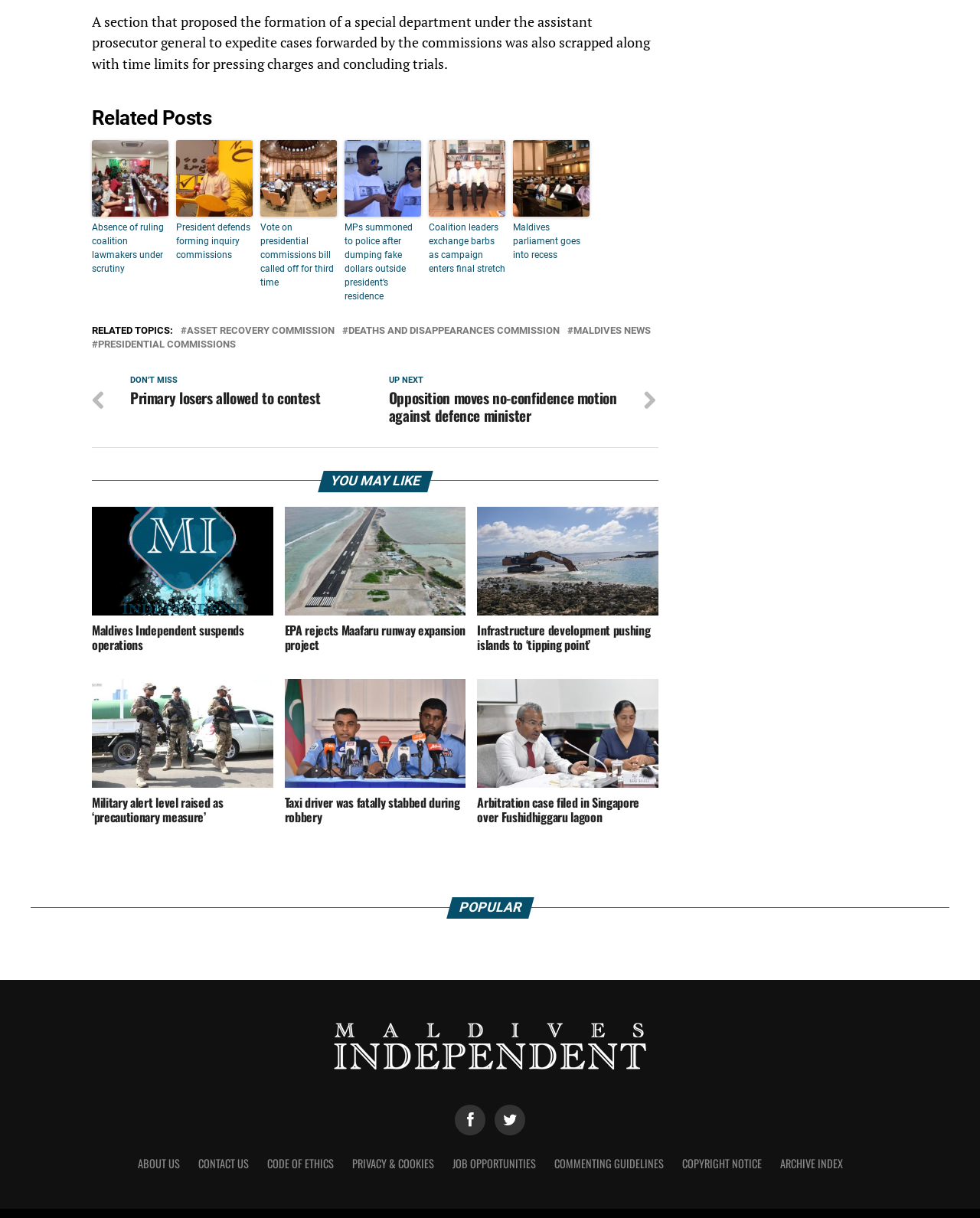Use the details in the image to answer the question thoroughly: 
What is the 'YOU MAY LIKE' section for?

The 'YOU MAY LIKE' section, indicated by the heading element with ID 345, contains a list of links to other articles, suggesting that its purpose is to provide readers with recommended articles that they may be interested in.